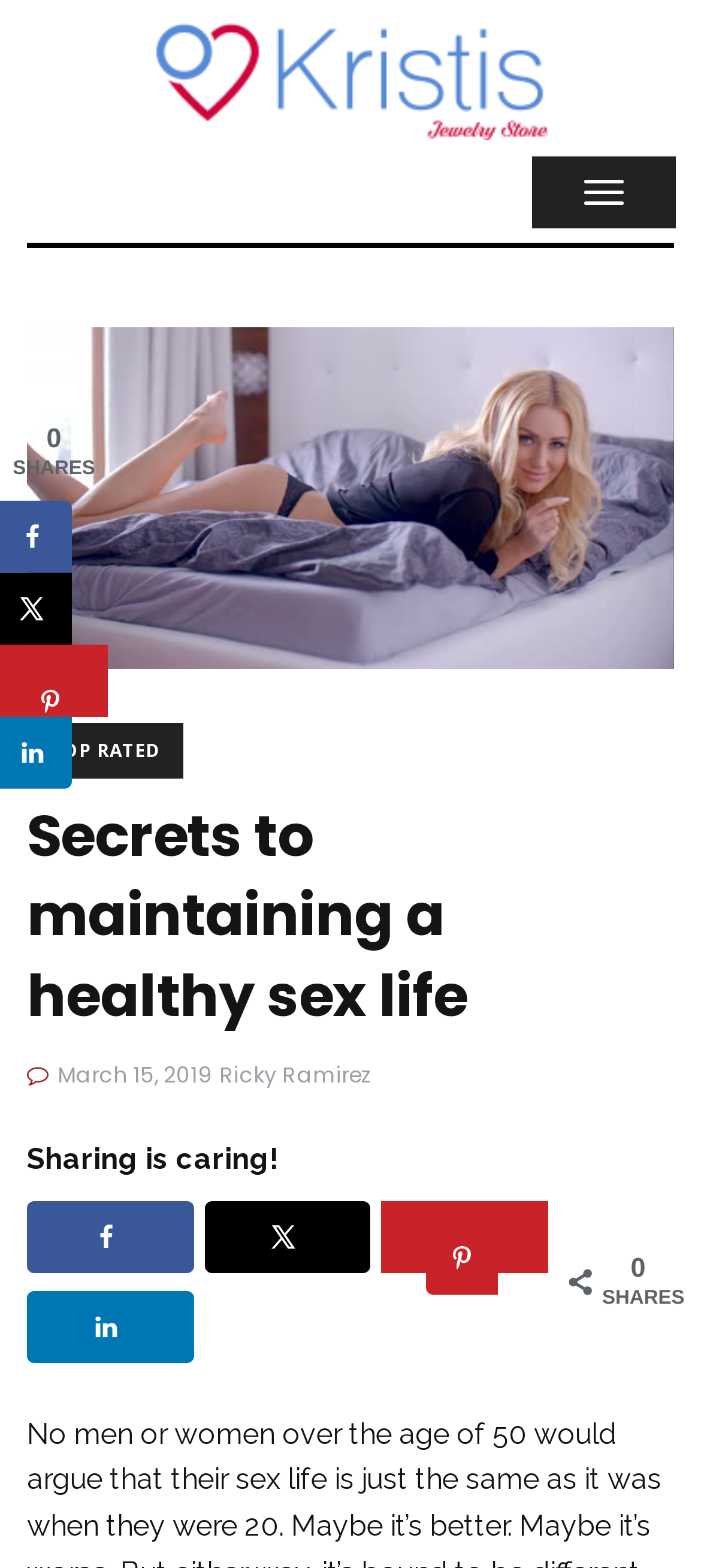Describe the entire webpage, focusing on both content and design.

The webpage is about "Secrets to maintaining a healthy sex life" and appears to be an article or blog post. At the top, there is a link to "Kristis Jewelry Store" accompanied by an image with the same name. Next to it, there is a button to toggle navigation.

Below the top section, there is a main content area with a heading that matches the title of the webpage. The article is dated "March 15, 2019" and is written by "Ricky Ramirez". The main content is not described in the accessibility tree, but it likely contains the article's text.

To the right of the main content, there is a social sharing sidebar with buttons to share the article on Facebook, X, and LinkedIn, as well as a button to save to Pinterest. Each sharing option has an accompanying image. There is also a count of shares displayed above the sharing buttons.

At the bottom of the main content area, there is a section with a static text "Sharing is caring!" and another set of sharing buttons with accompanying images, similar to the social sharing sidebar.